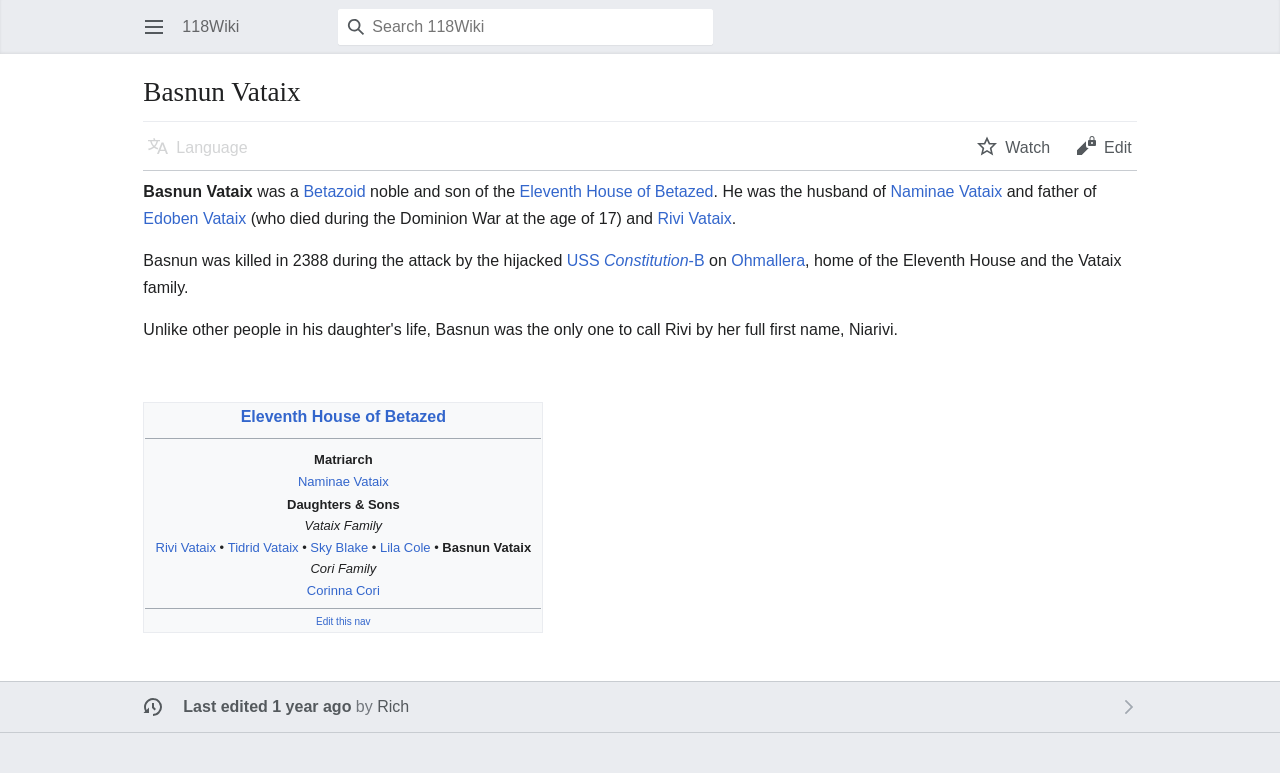Bounding box coordinates are specified in the format (top-left x, top-left y, bottom-right x, bottom-right y). All values are floating point numbers bounded between 0 and 1. Please provide the bounding box coordinate of the region this sentence describes: Eleventh House of Betazed

[0.406, 0.237, 0.557, 0.259]